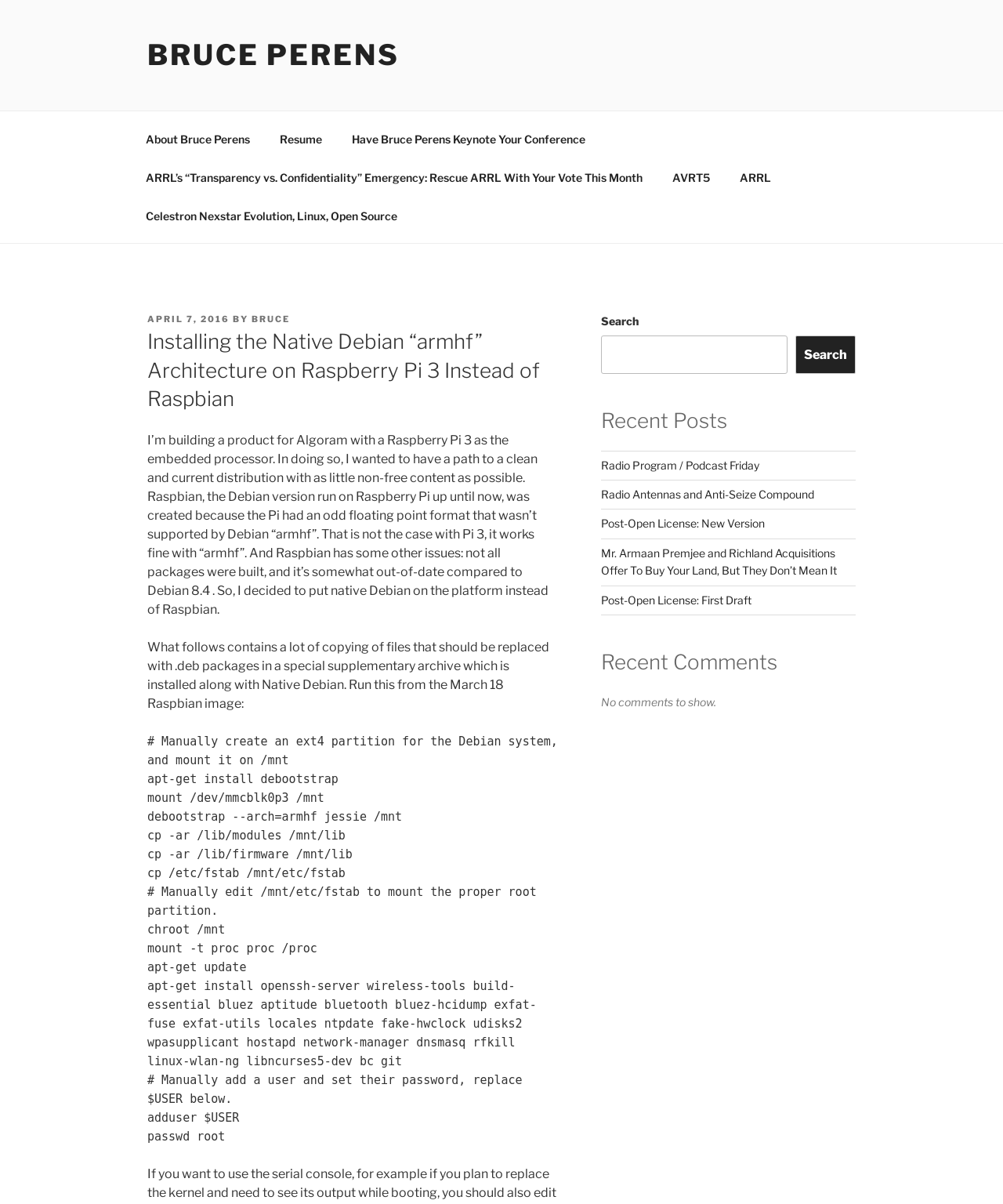Please examine the image and answer the question with a detailed explanation:
What is the purpose of the command 'debootstrap --arch=armhf jessie /mnt'?

The command 'debootstrap --arch=armhf jessie /mnt' is part of a series of commands provided in the post to install native Debian on Raspberry Pi 3 instead of Raspbian. This specific command is used to bootstrap the Debian system on the Raspberry Pi.